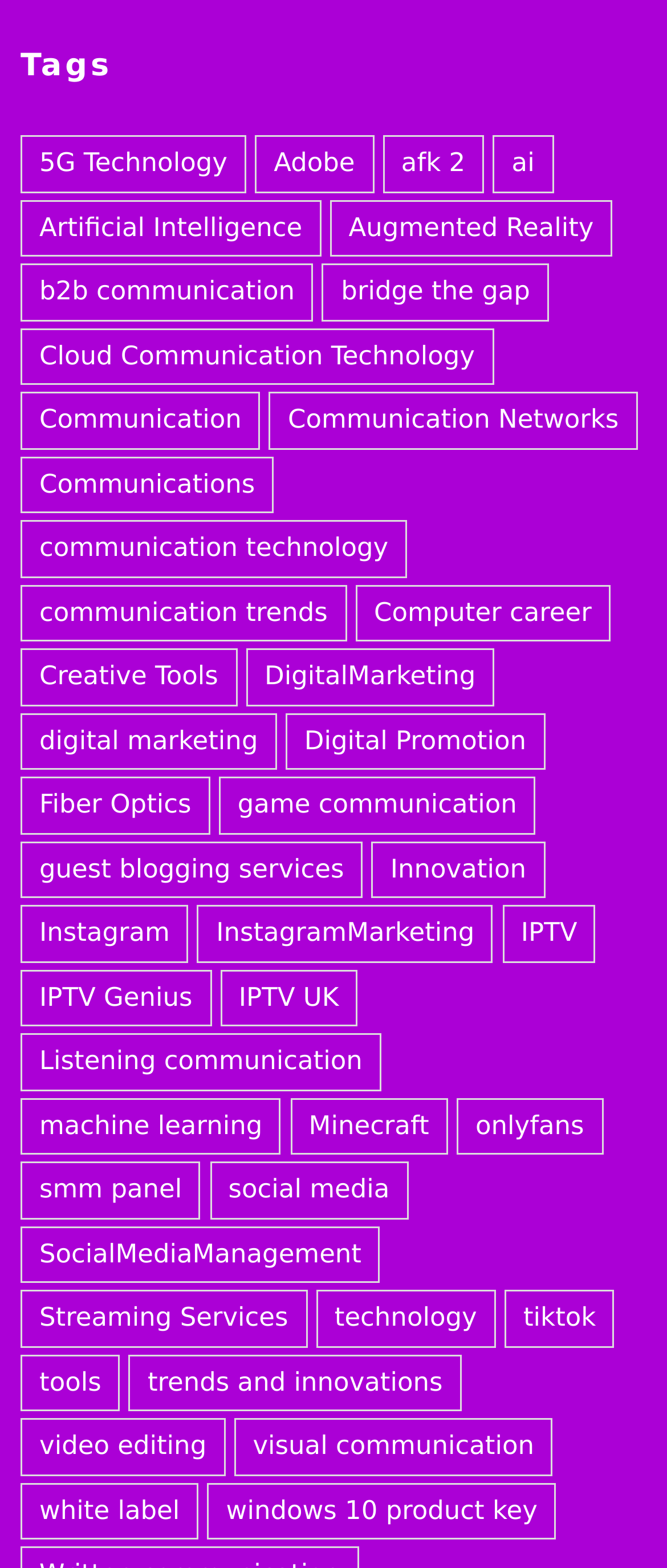What is the first tag listed?
Please ensure your answer is as detailed and informative as possible.

The first tag listed is '5G Technology' which is a link element with the ID 171, located at the top-left of the webpage with a bounding box coordinate of [0.031, 0.086, 0.369, 0.123].